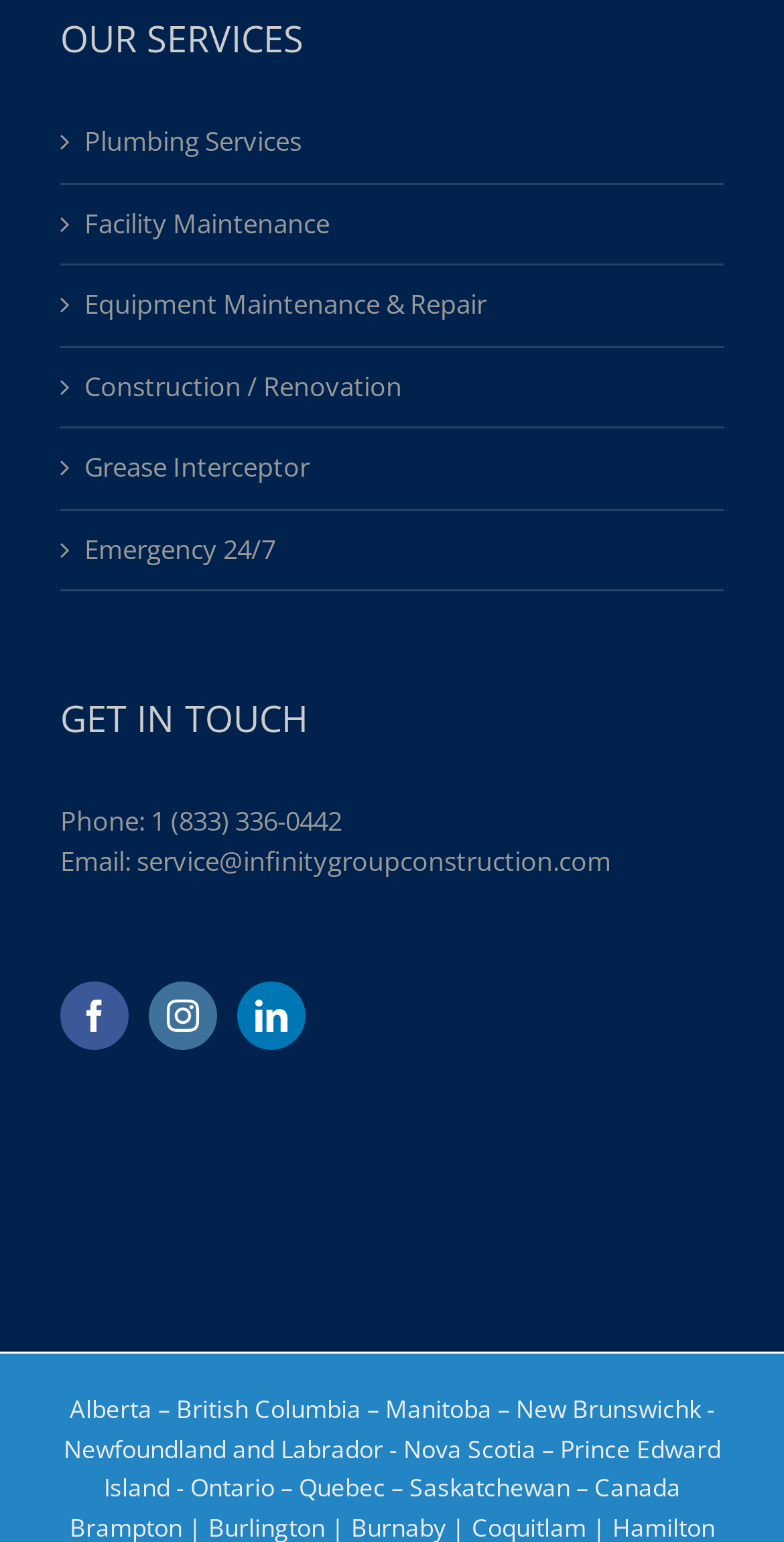What is the phone number to contact the company?
Based on the screenshot, respond with a single word or phrase.

1 (833) 336-0442